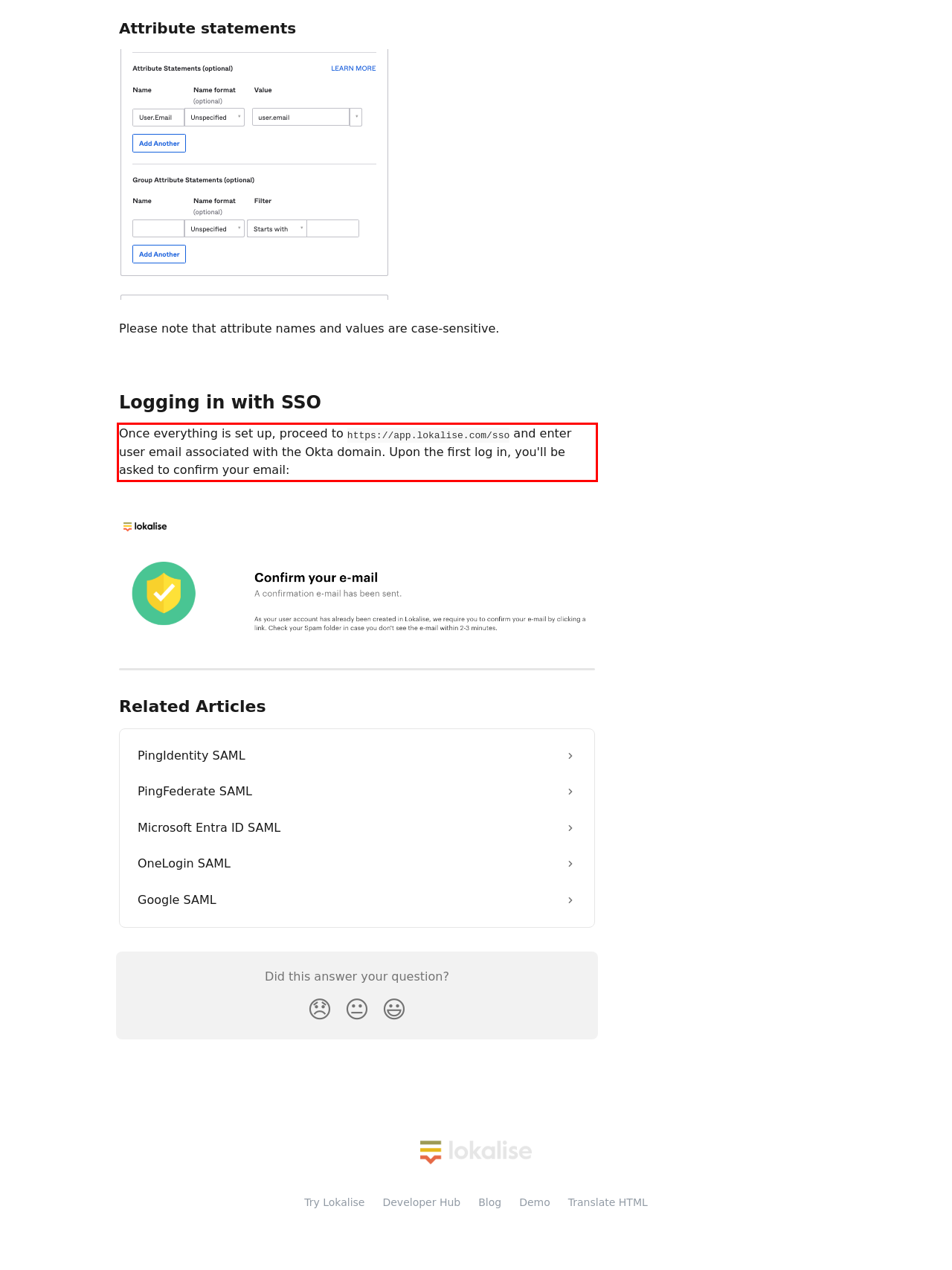Using the provided screenshot of a webpage, recognize and generate the text found within the red rectangle bounding box.

Once everything is set up, proceed to https://app.lokalise.com/sso and enter user email associated with the Okta domain. Upon the first log in, you'll be asked to confirm your email: